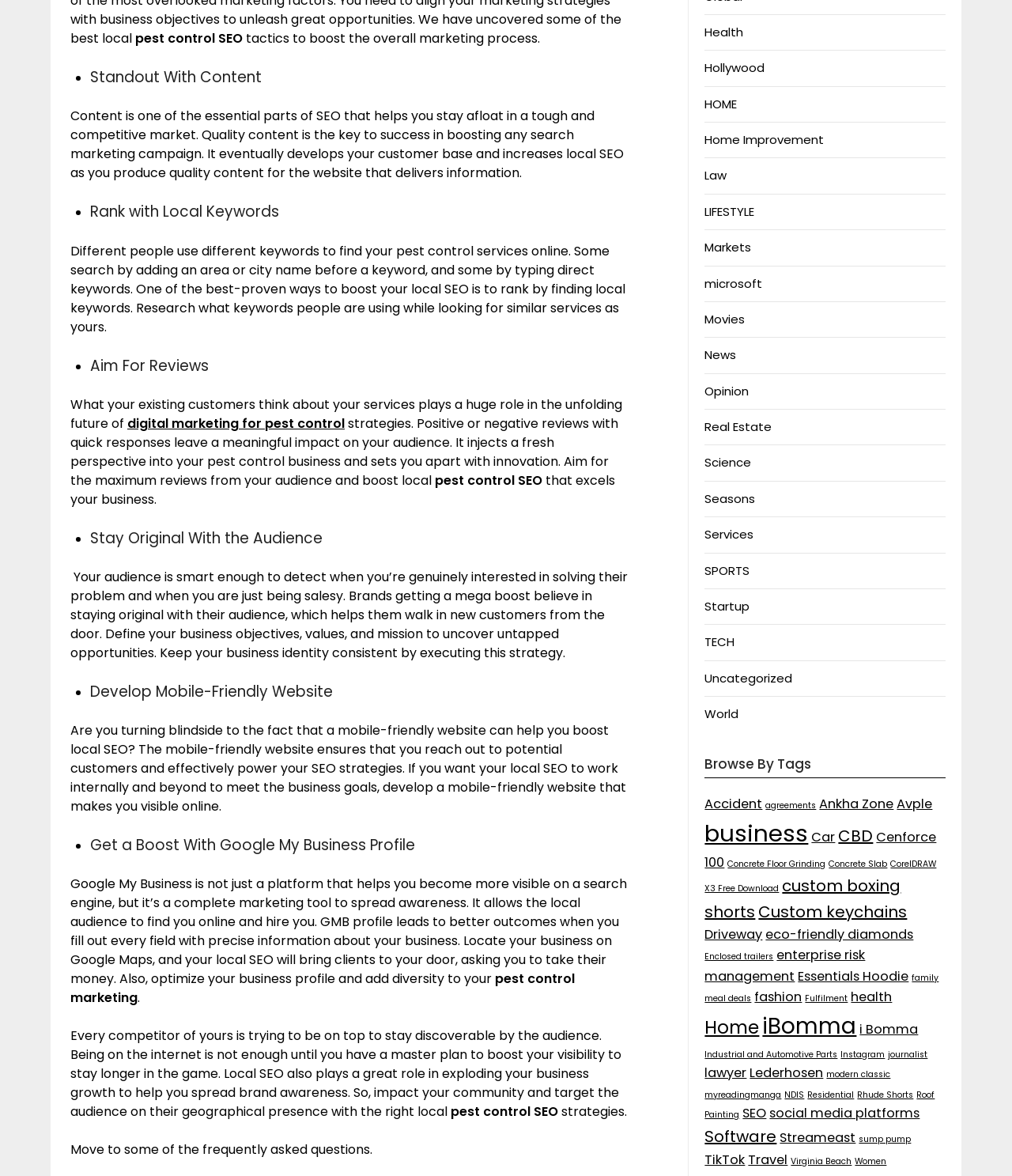What is the importance of staying original with the audience? Examine the screenshot and reply using just one word or a brief phrase.

To attract new customers